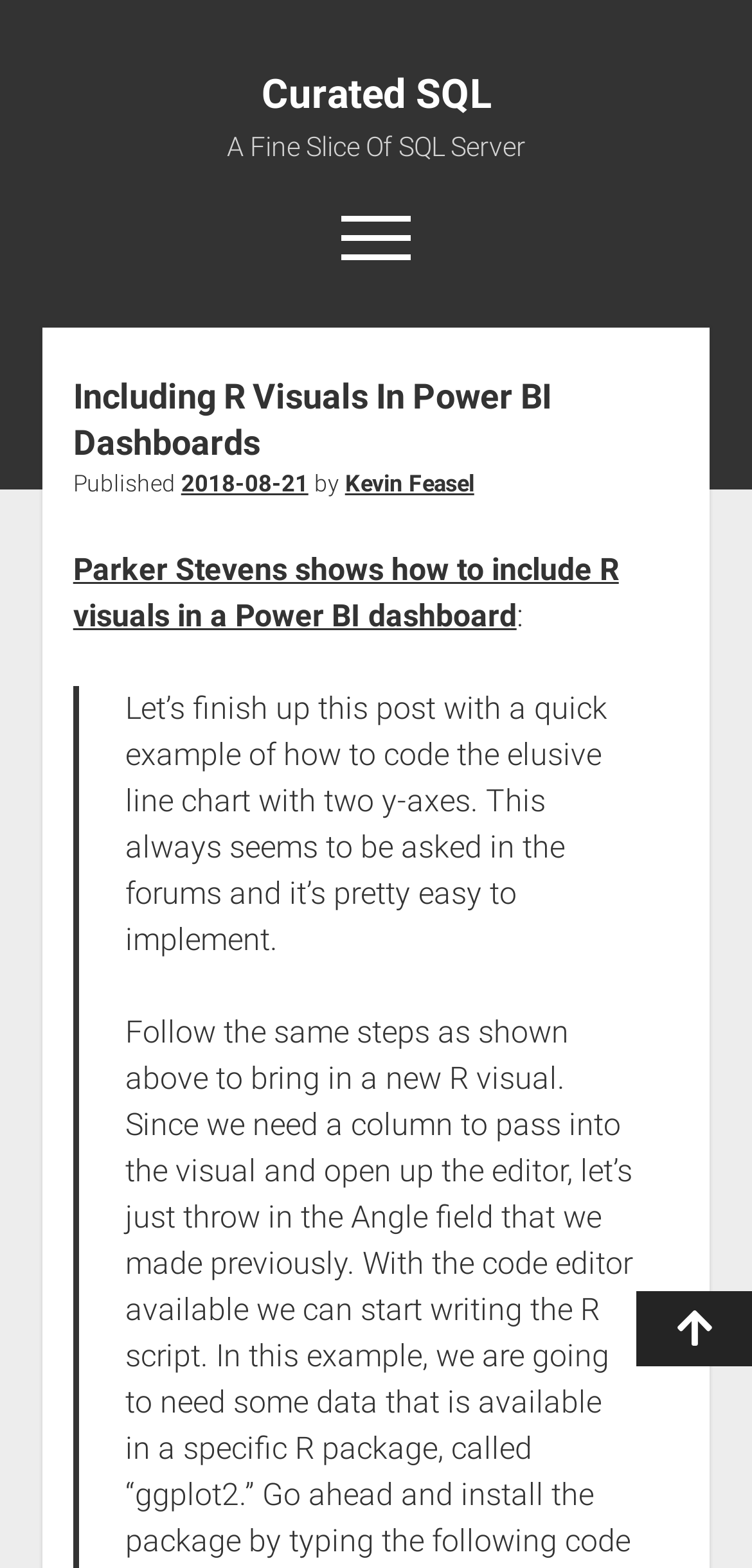What is the date of publication of the article?
Look at the webpage screenshot and answer the question with a detailed explanation.

I found the date of publication by looking at the link with the text '2018-08-21' which is located near the text 'Published' and the author's name.